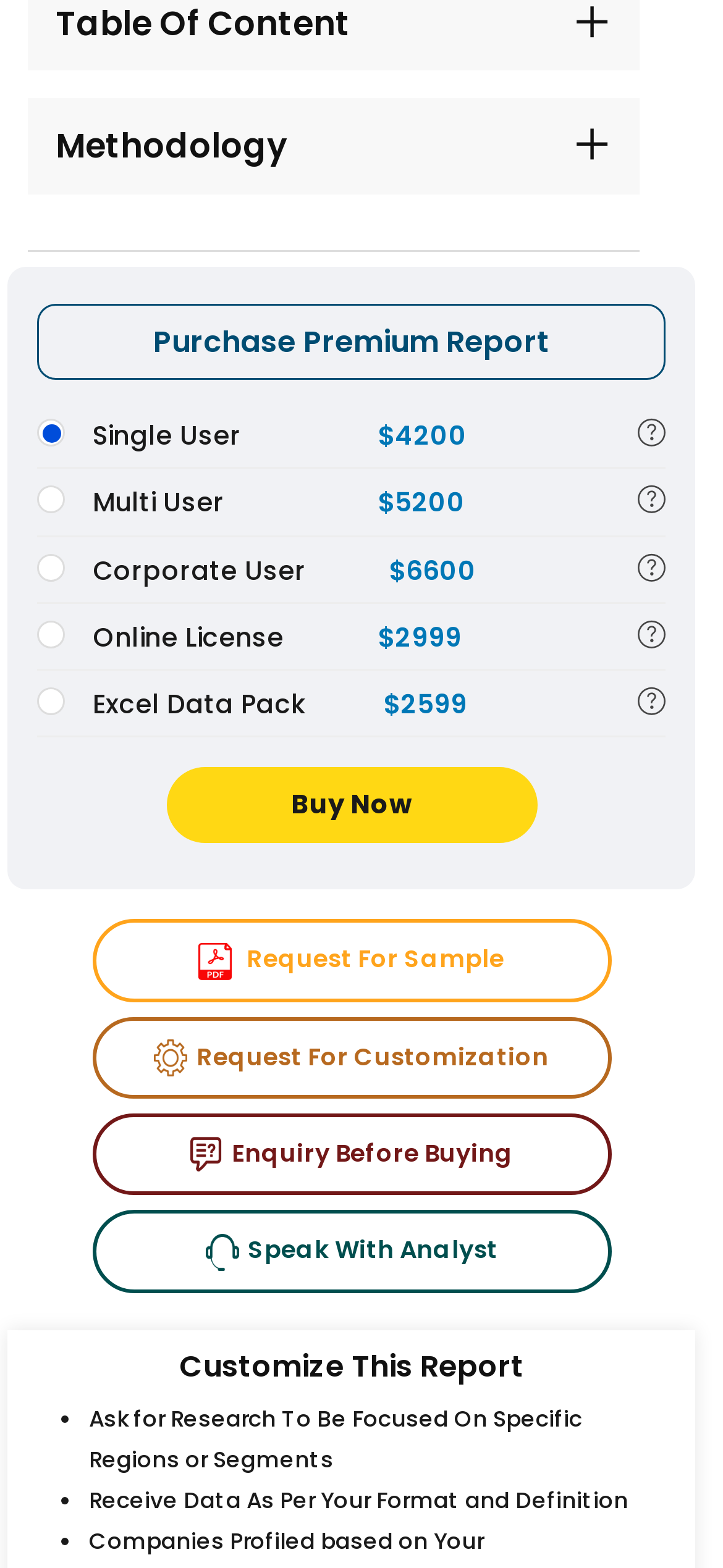How many types of users can purchase the report?
Based on the image, provide a one-word or brief-phrase response.

5